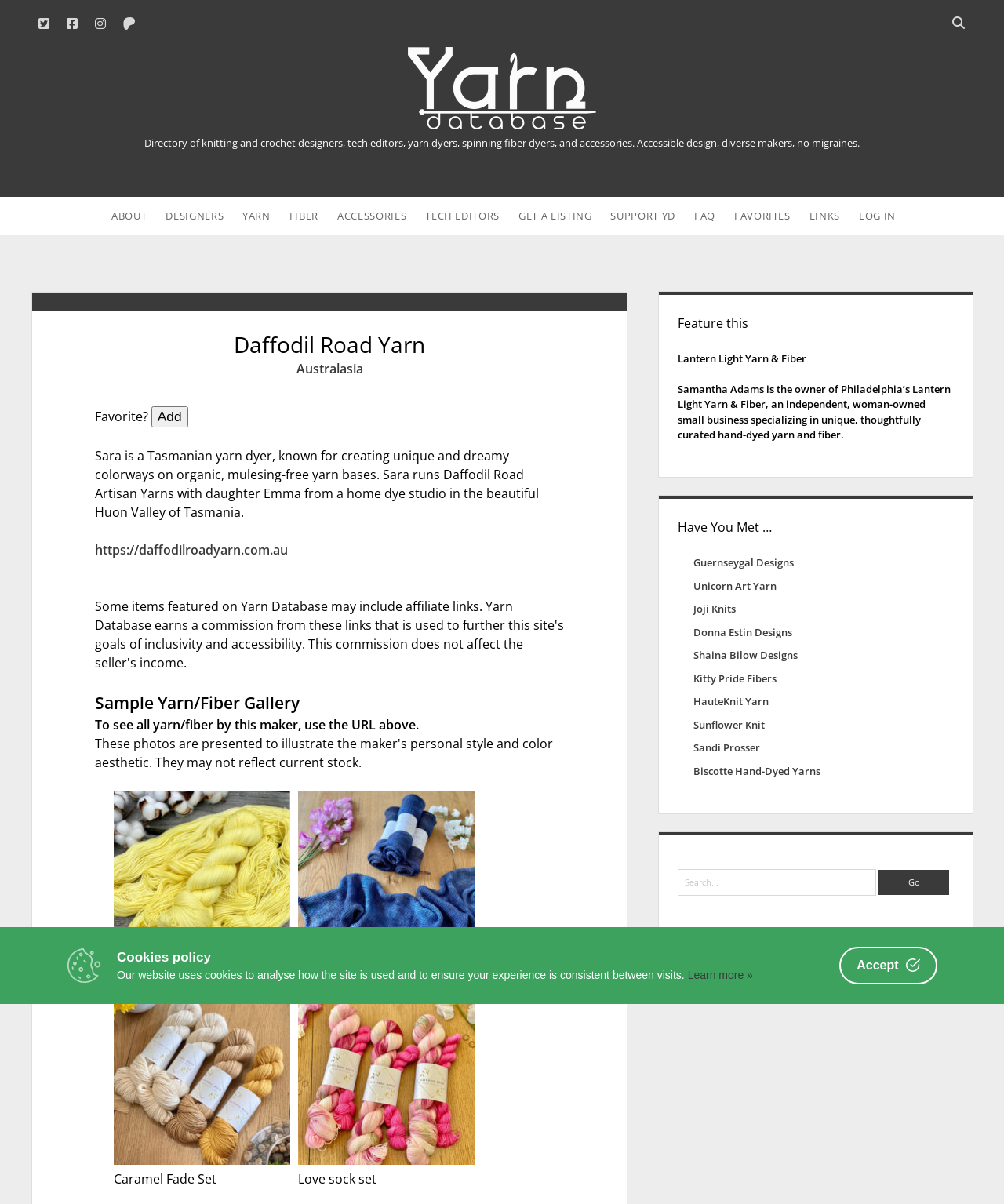Can you find the bounding box coordinates for the element to click on to achieve the instruction: "Visit Daffodil Road Yarn website"?

[0.094, 0.449, 0.287, 0.464]